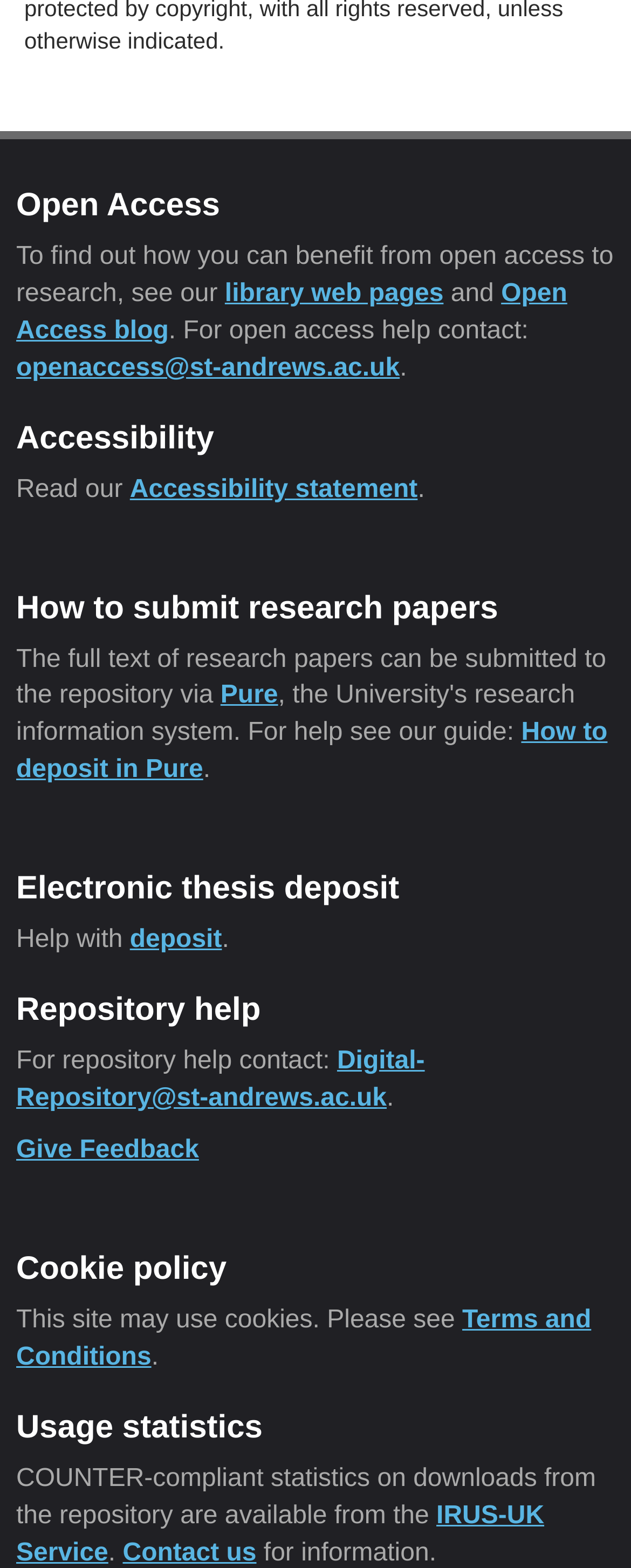Can you find the bounding box coordinates for the element to click on to achieve the instruction: "Contact the repository team"?

[0.026, 0.668, 0.673, 0.709]